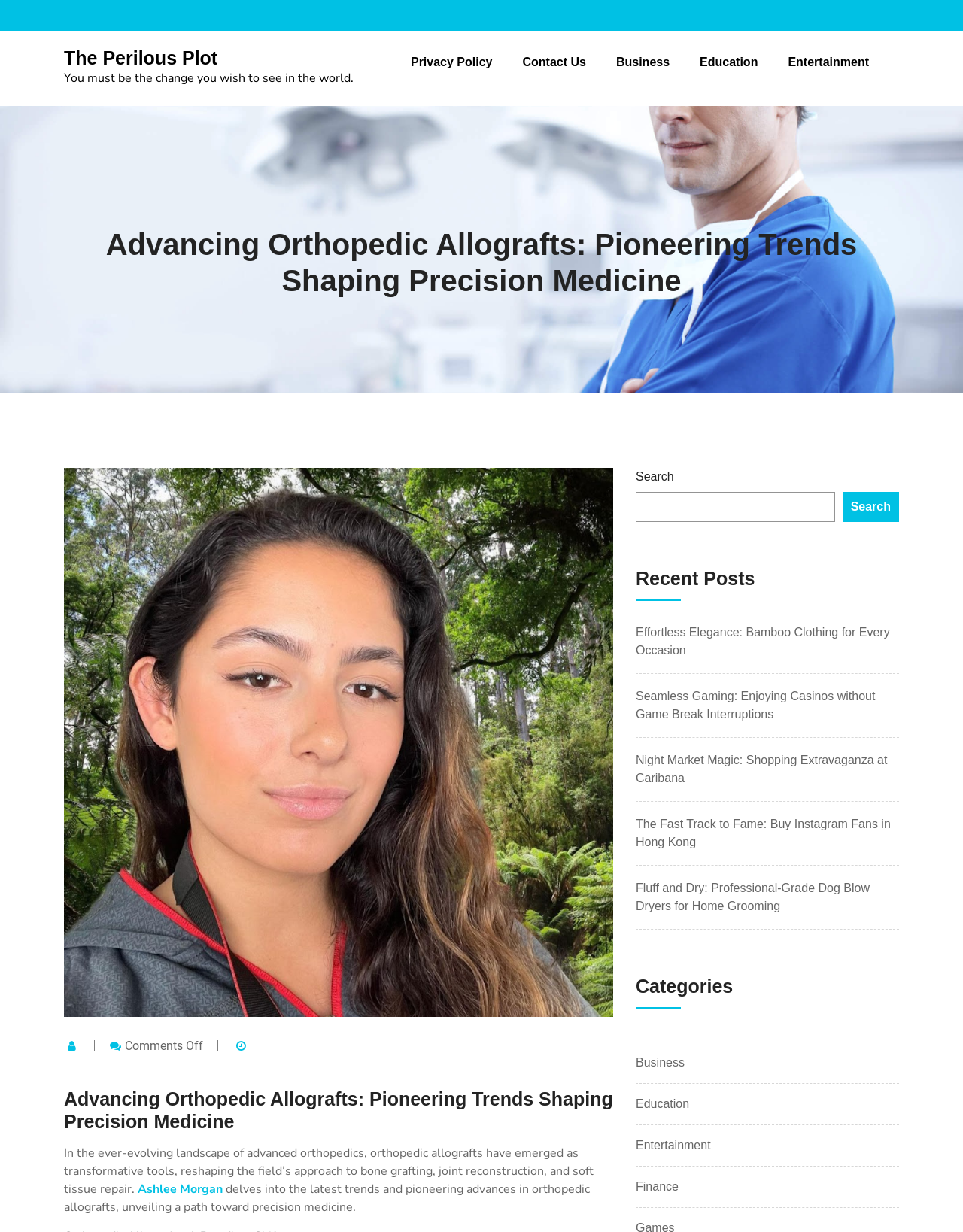What is the purpose of the search box?
From the image, respond with a single word or phrase.

To search the website